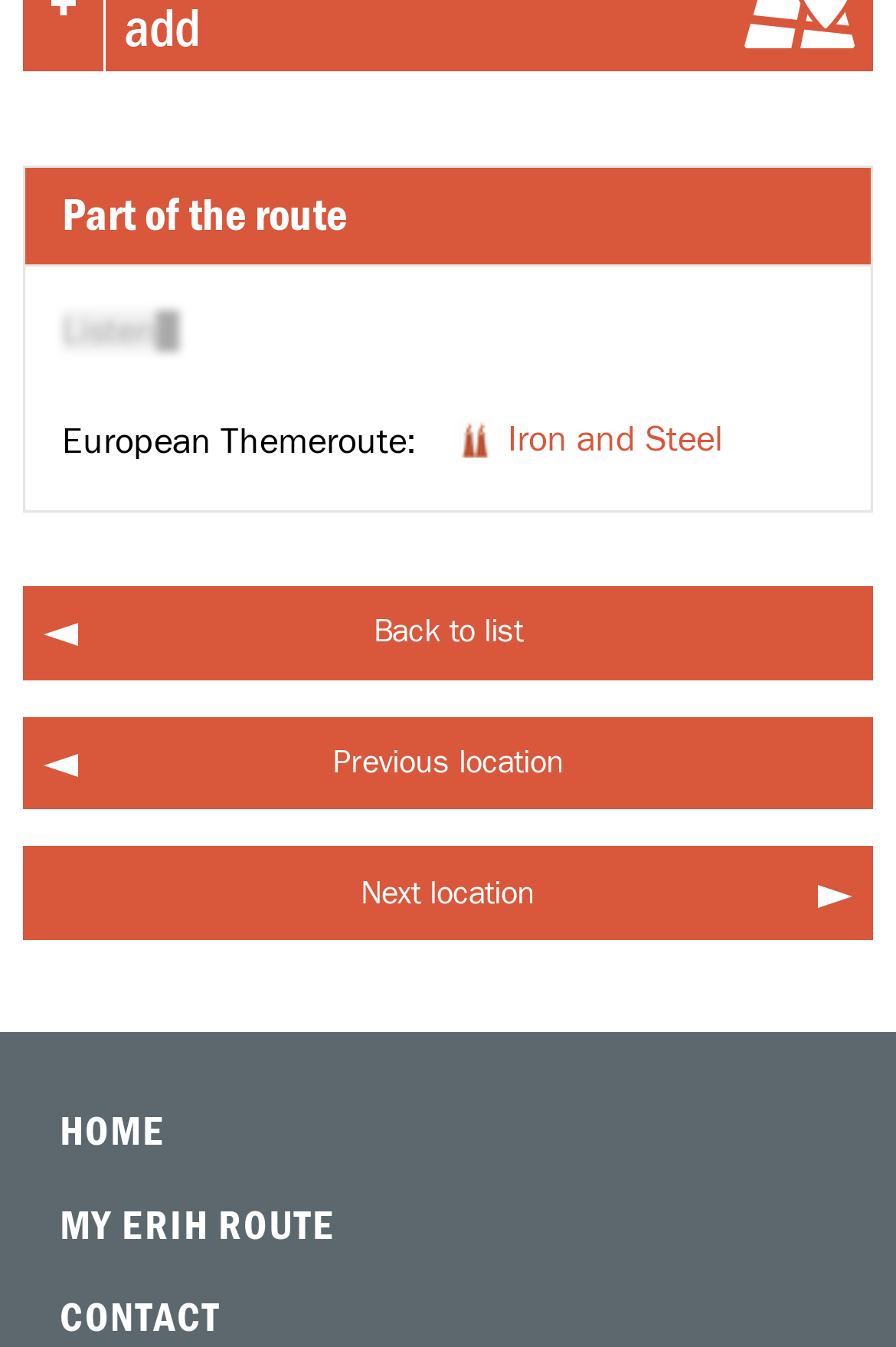Use a single word or phrase to answer the following:
What is the theme of the European route?

Iron and Steel